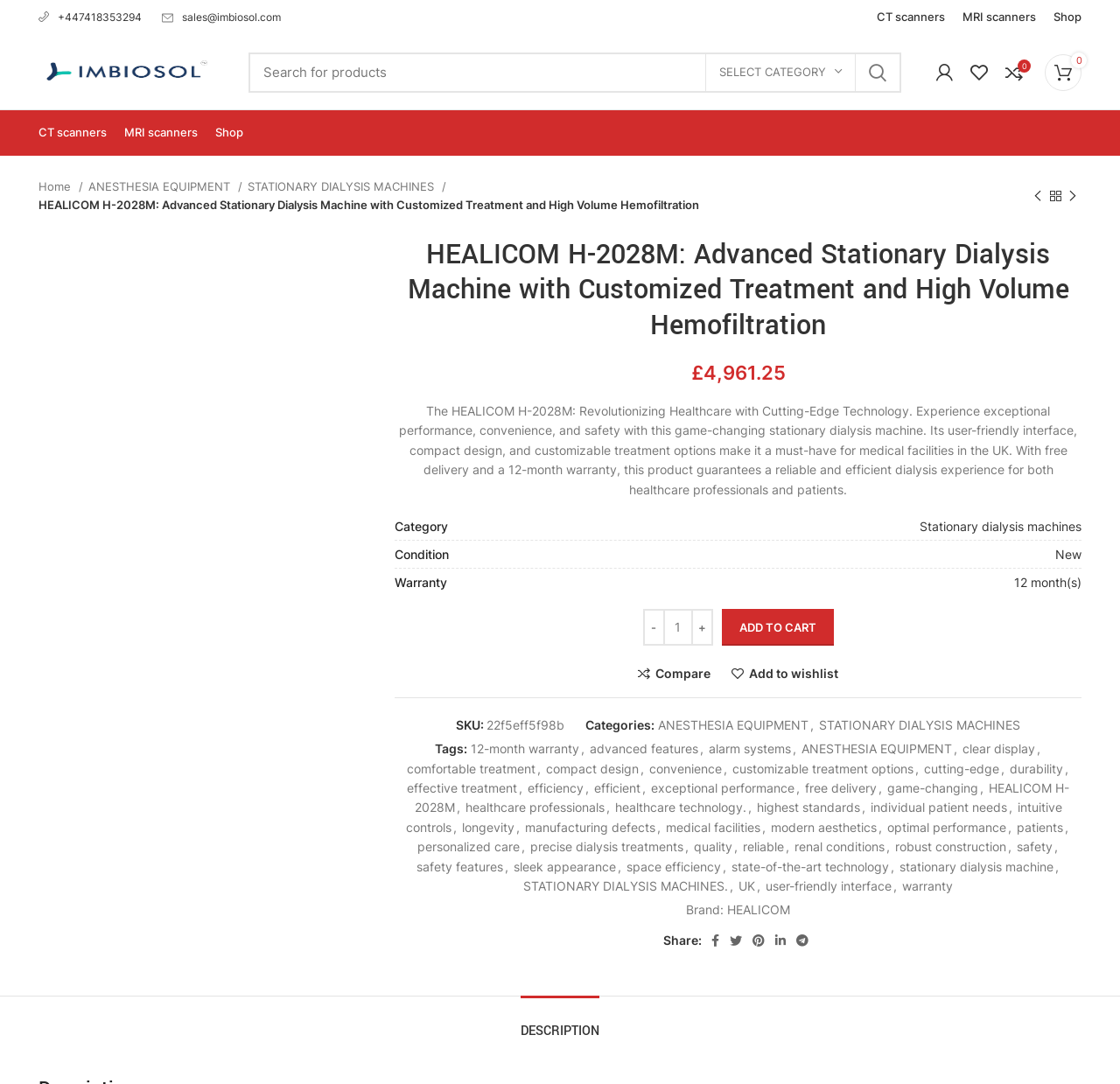Provide the bounding box coordinates of the section that needs to be clicked to accomplish the following instruction: "Compare products."

[0.569, 0.616, 0.634, 0.627]